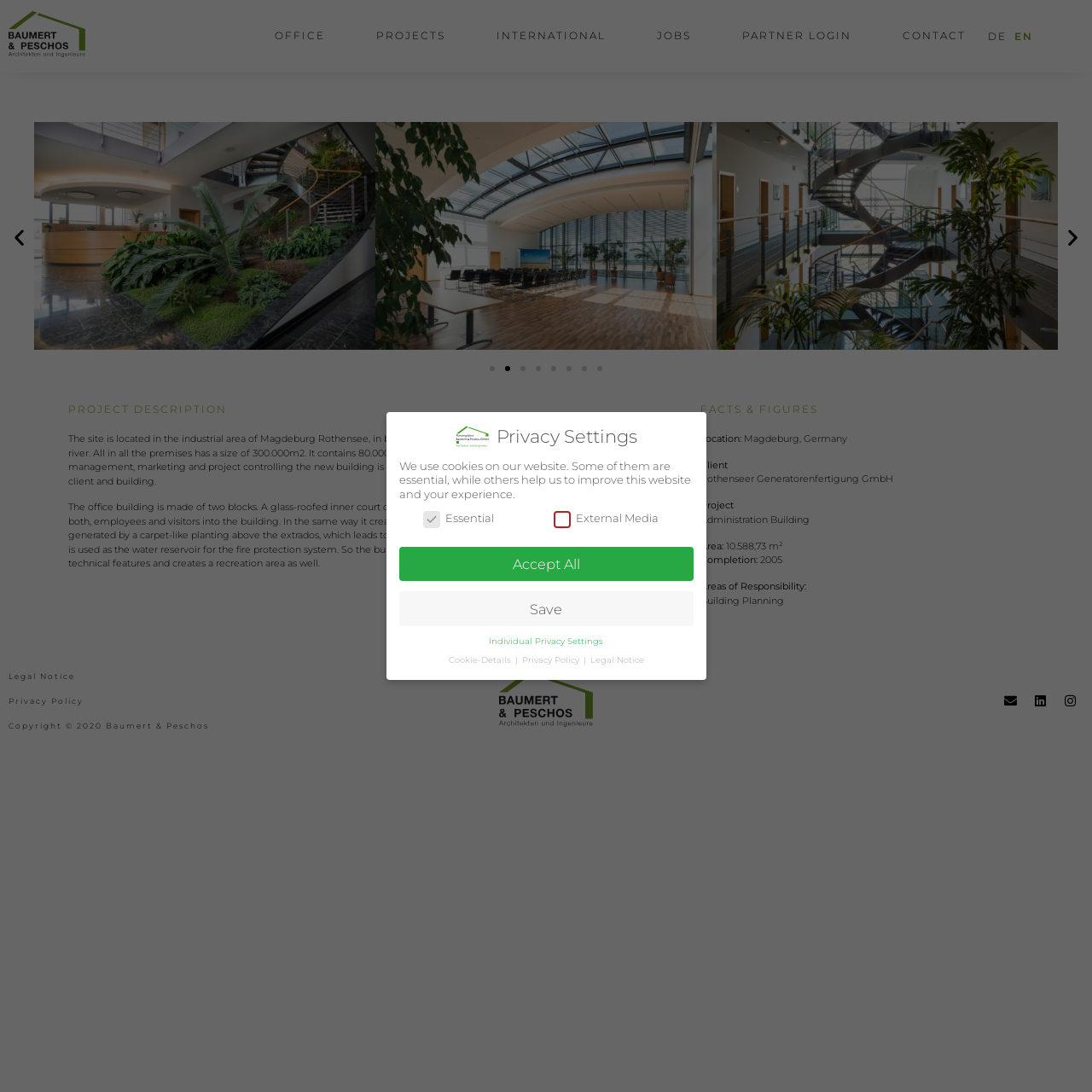Determine the bounding box for the UI element as described: "Accept All". The coordinates should be represented as four float numbers between 0 and 1, formatted as [left, top, right, bottom].

[0.365, 0.5, 0.635, 0.532]